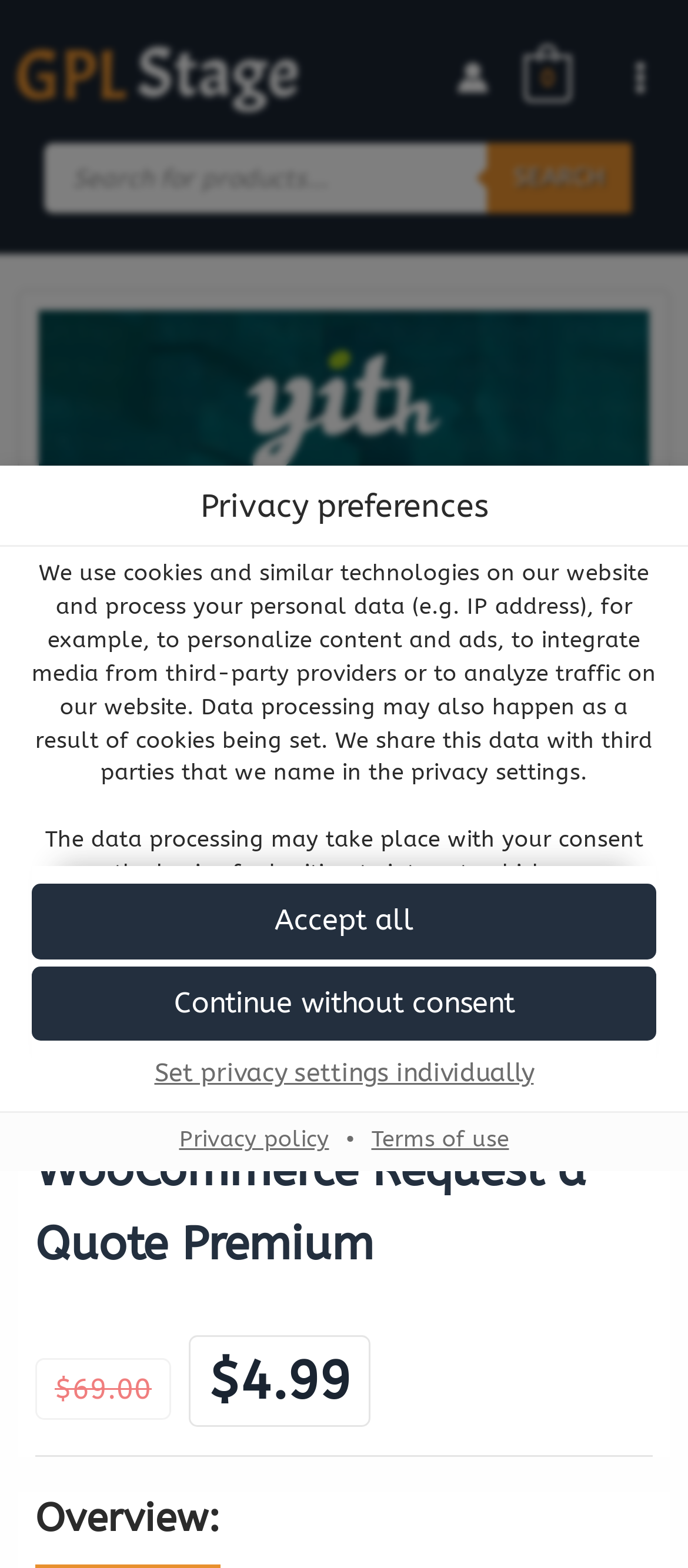Give the bounding box coordinates for this UI element: "Set privacy settings individually". The coordinates should be four float numbers between 0 and 1, arranged as [left, top, right, bottom].

[0.046, 0.669, 0.954, 0.702]